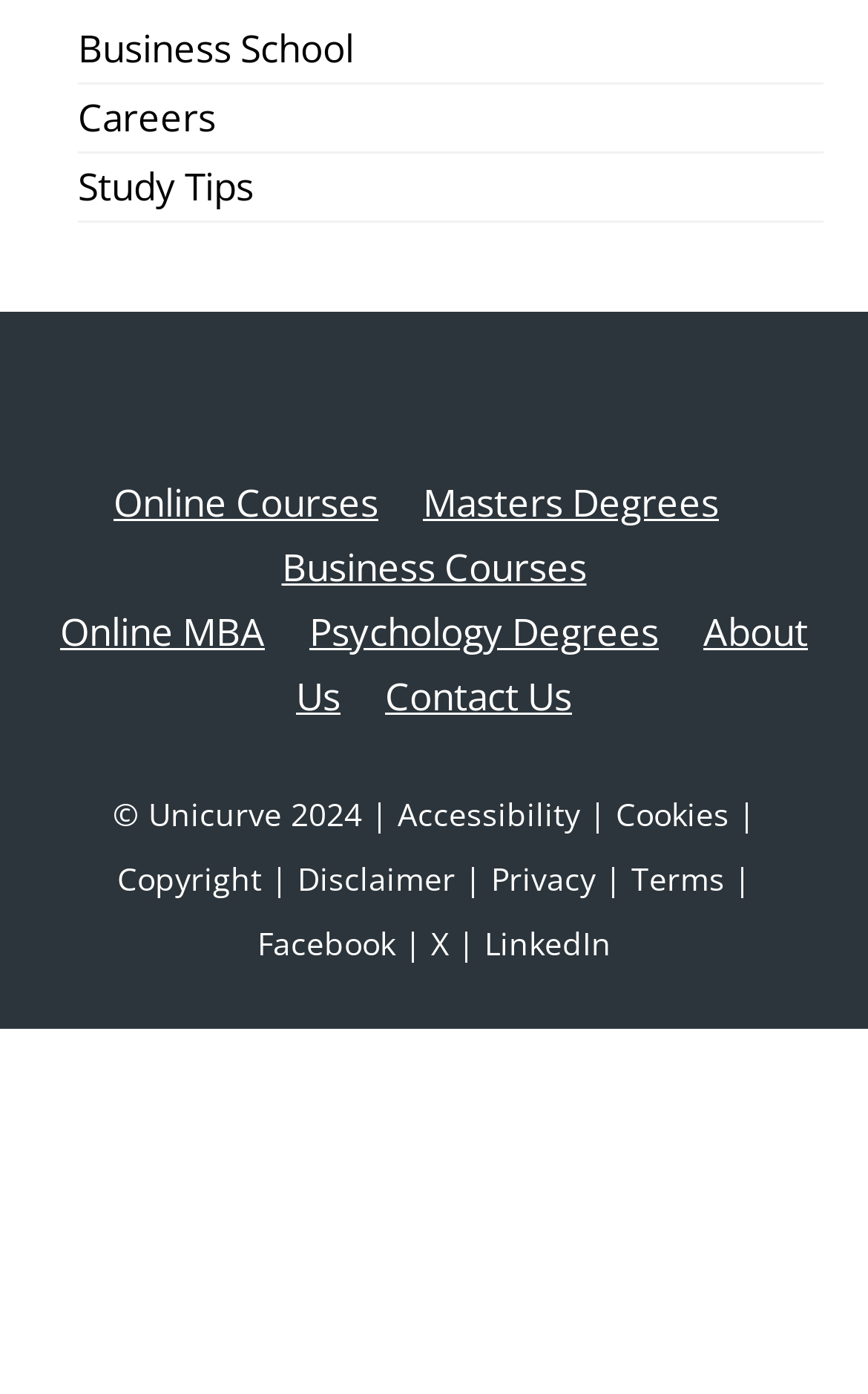How many types of courses are listed?
Can you offer a detailed and complete answer to this question?

The types of courses listed are Online Courses, Masters Degrees, Business Courses, Online MBA, and Psychology Degrees. These can be found in the middle section of the page, under the 'Lerna' logo.